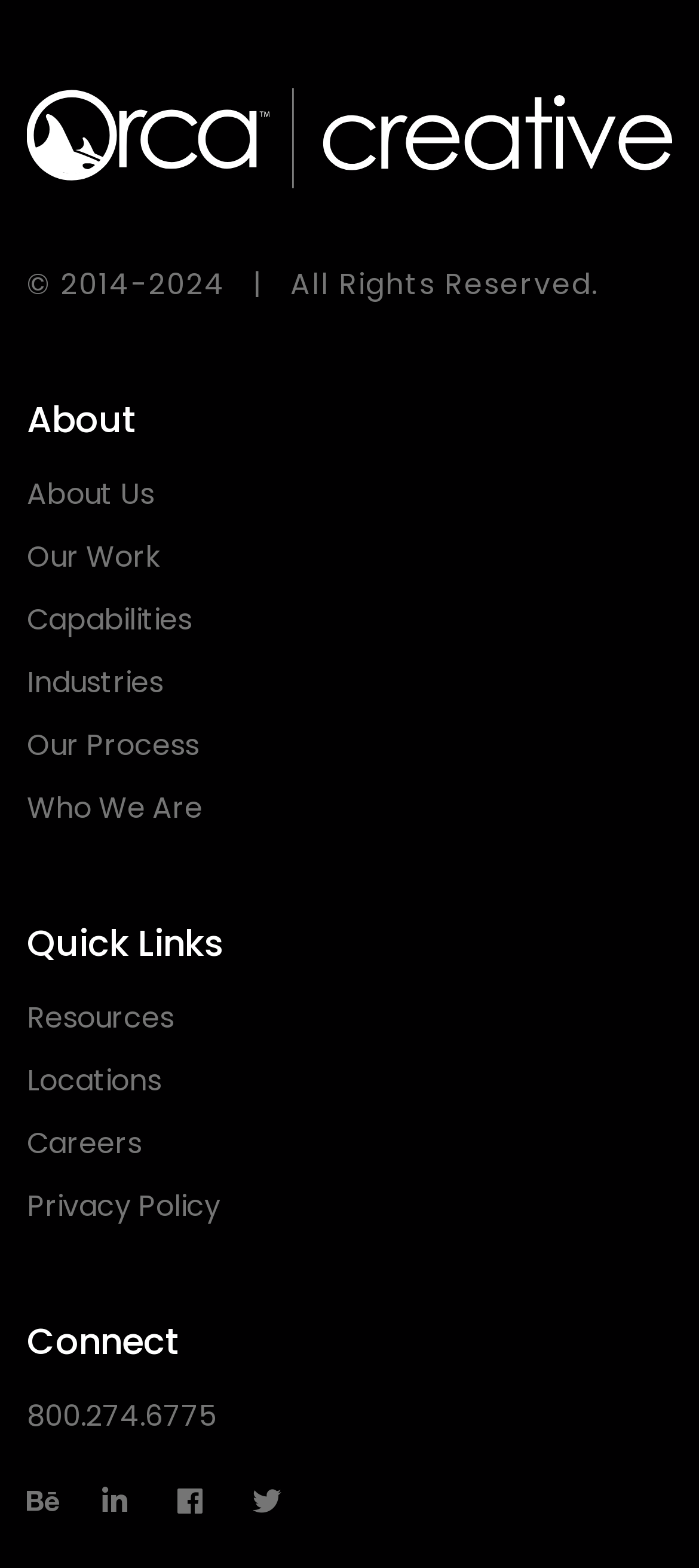Identify the bounding box coordinates for the element you need to click to achieve the following task: "check our resources". The coordinates must be four float values ranging from 0 to 1, formatted as [left, top, right, bottom].

[0.038, 0.634, 0.249, 0.666]